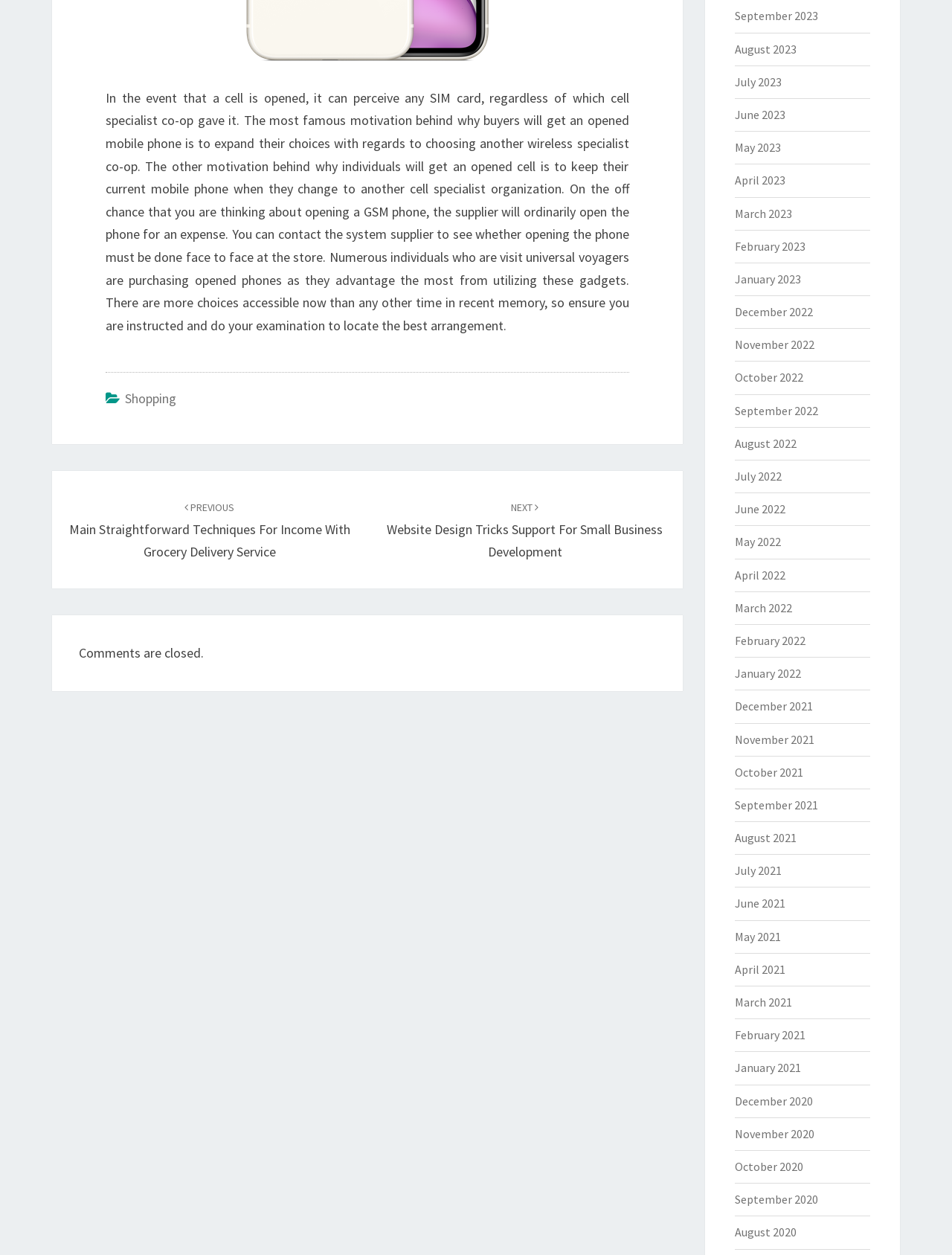Identify the bounding box coordinates of the clickable section necessary to follow the following instruction: "Go to previous post". The coordinates should be presented as four float numbers from 0 to 1, i.e., [left, top, right, bottom].

[0.073, 0.397, 0.368, 0.446]